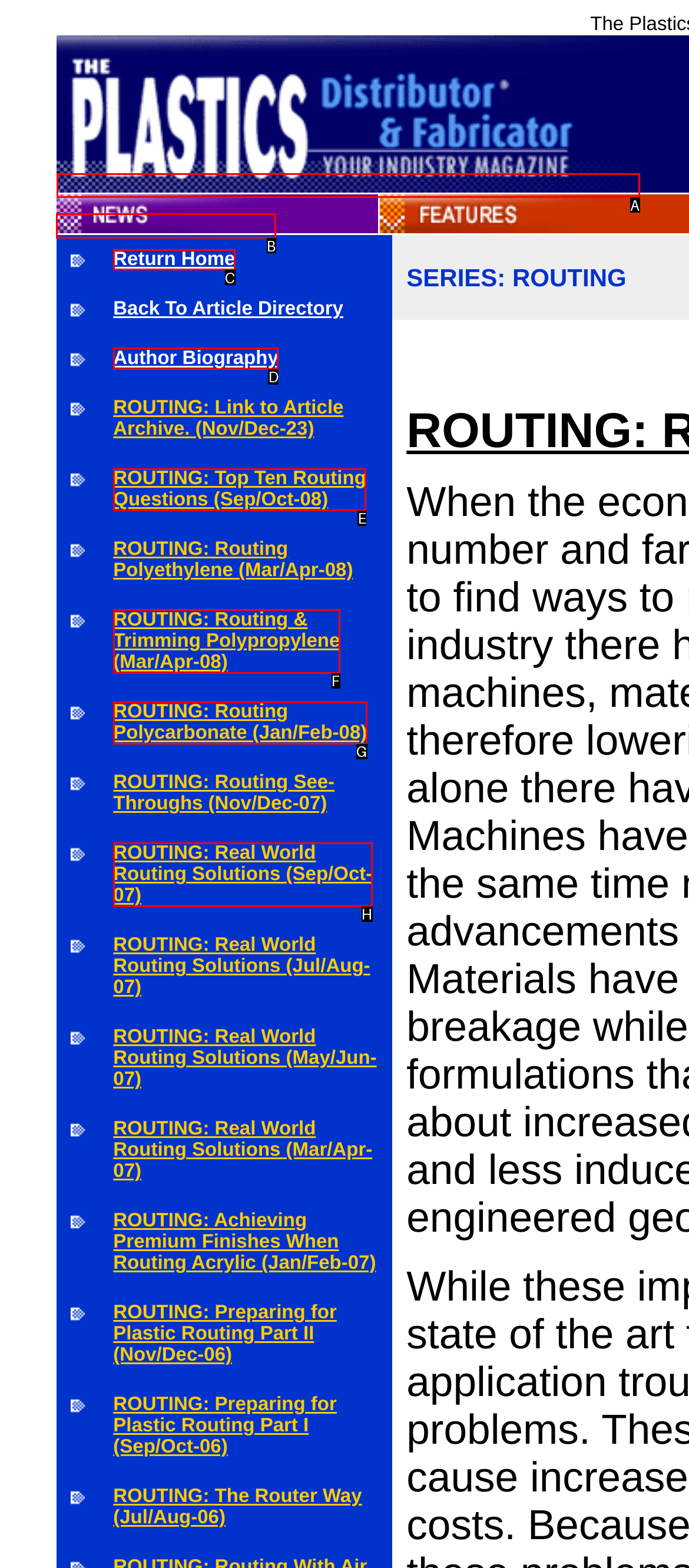Identify which lettered option to click to carry out the task: Read about Market Update. Provide the letter as your answer.

None